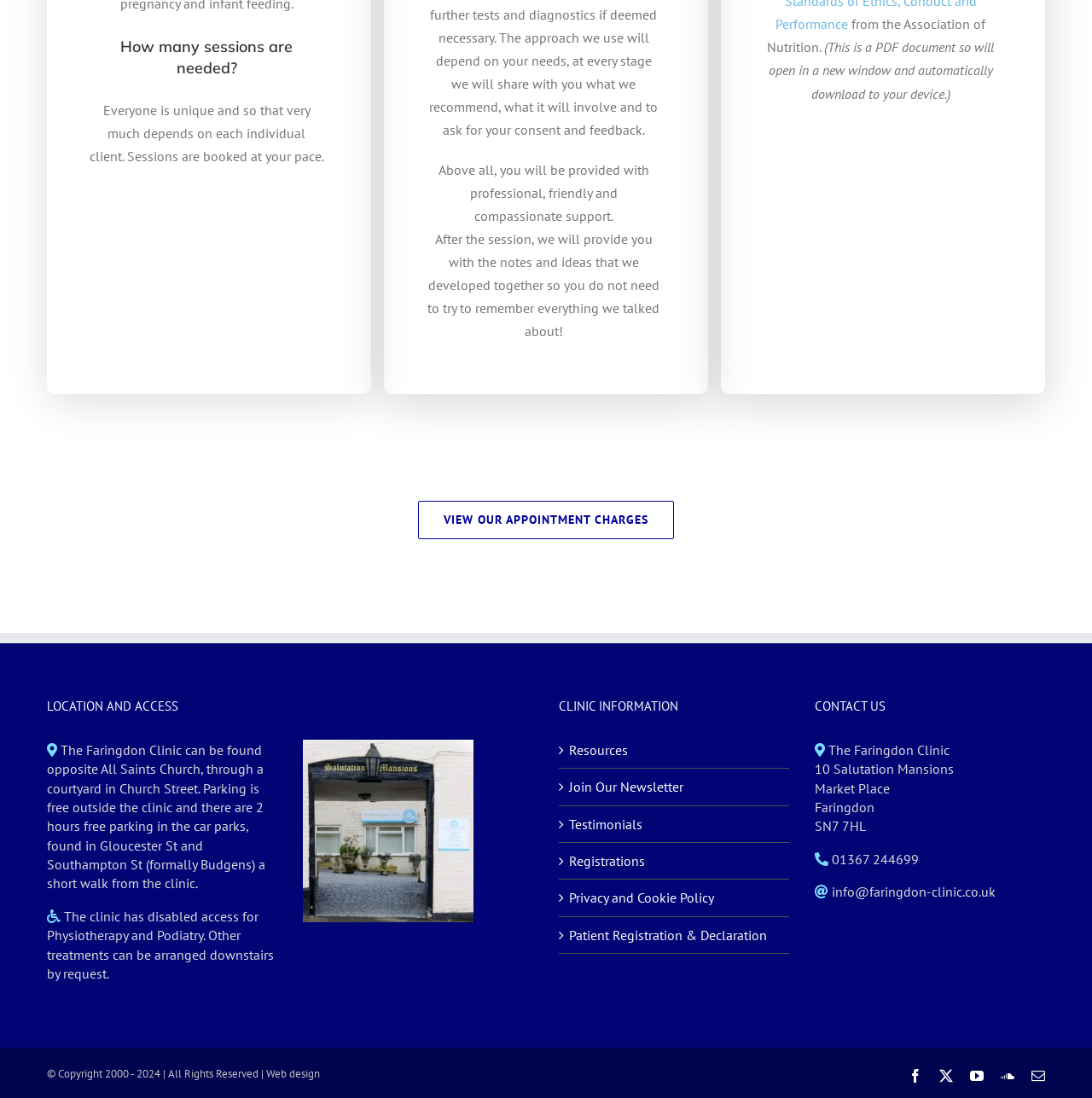Is the clinic accessible for people with disabilities?
Please answer the question with a detailed response using the information from the screenshot.

I found this information in the 'LOCATION AND ACCESS' section, which states that 'The clinic has disabled access for Physiotherapy and Podiatry. Other treatments can be arranged downstairs by request.' This implies that the clinic is partially accessible for people with disabilities.